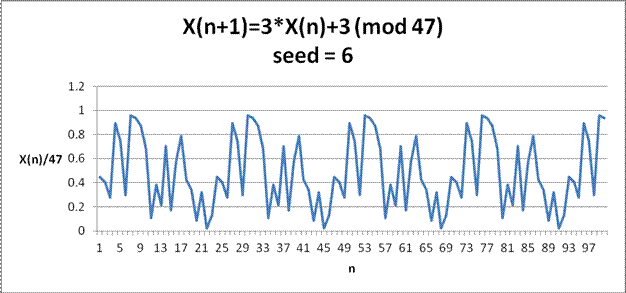Give a detailed account of the elements present in the image.

The image presents a graphical representation of a pseudo-random number generator (PRNG) function defined by the equation \(X(n+1) = 3 \times X(n) + 3 \mod 47\), using a seed value of 6. The x-axis tracks the index \(n\), ranging from 1 to 100, while the y-axis displays the normalized values of \(X(n)/47\), scaled to fit within the interval (0, 1).

The graph illustrates the periodic nature of the generated pseudo-random numbers, showing distinct peaks and troughs that repeat over time. This behavior highlights an important characteristic of linear congruential generators (LGs), which can exhibit cyclical patterns due to their mathematical structure. The visual data reflects the potential challenges of PRNGs, such as predictability and repetition, which are critical considerations in fields requiring randomness, like simulations and cryptography.